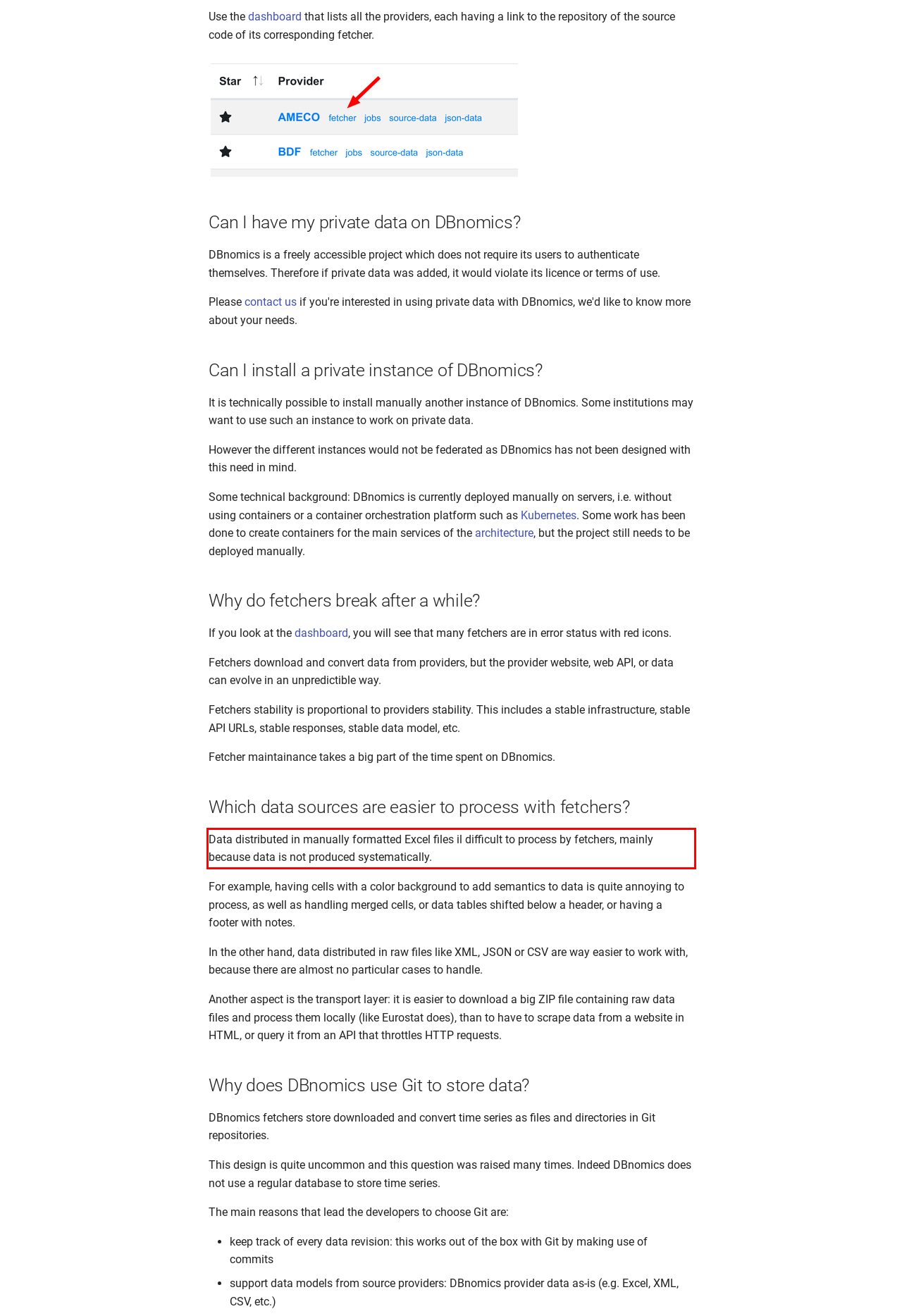Please perform OCR on the text within the red rectangle in the webpage screenshot and return the text content.

Data distributed in manually formatted Excel files il difficult to process by fetchers, mainly because data is not produced systematically.